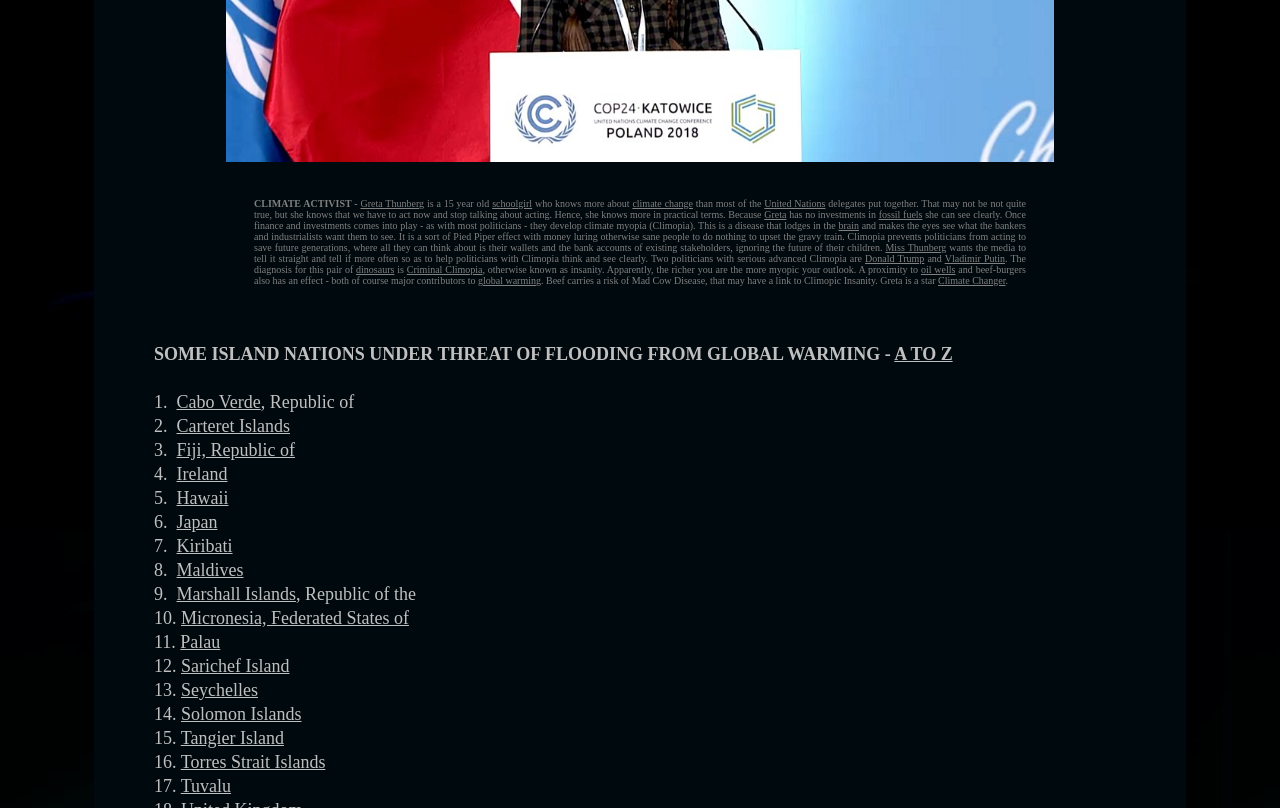Identify the bounding box of the UI component described as: "A TO Z".

[0.699, 0.426, 0.744, 0.45]